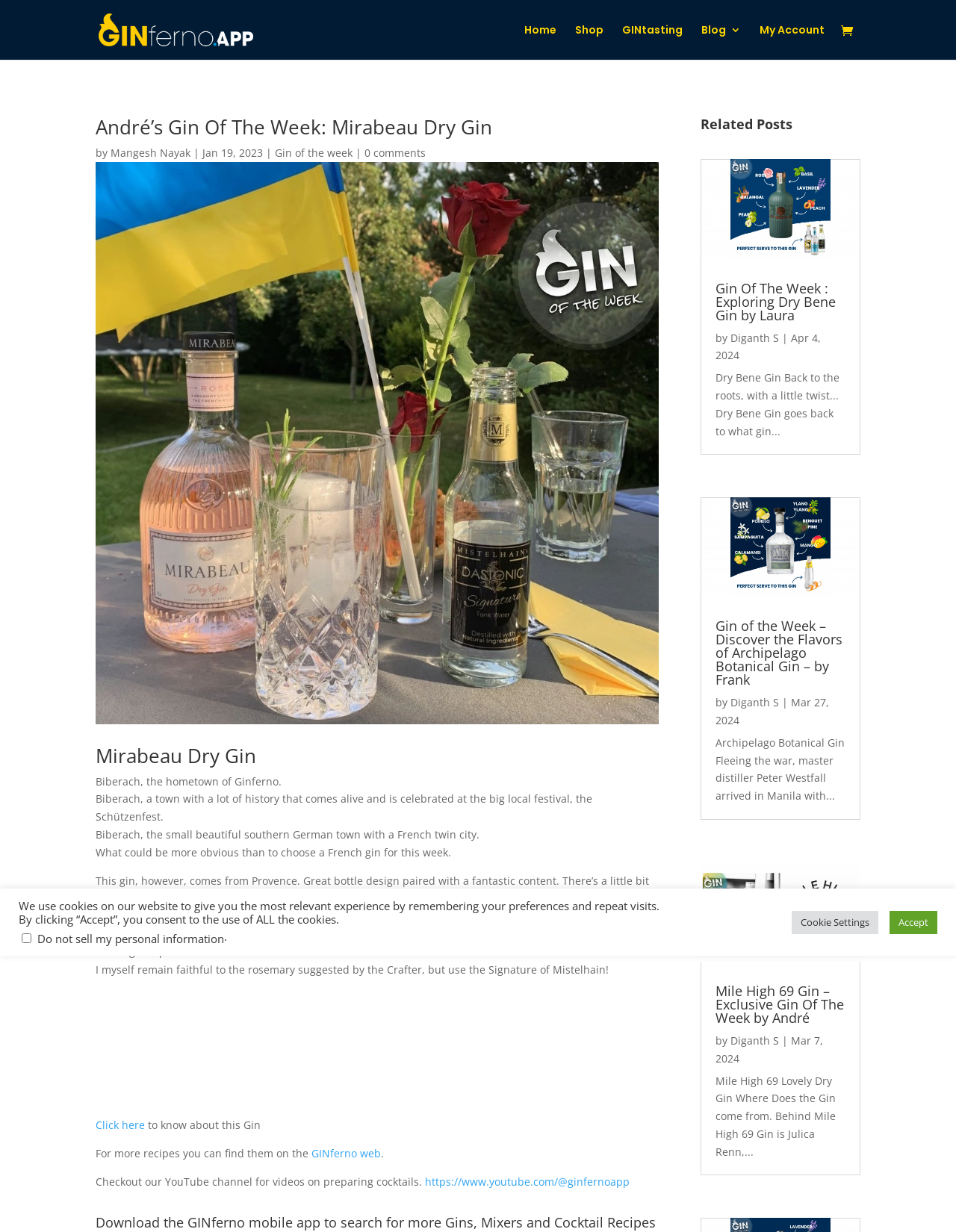Please study the image and answer the question comprehensively:
What is the garnish suggested by the crafter for the gin?

I found the answer by reading the text 'Garnished with a sprig of rosemary, and topped off with Fever Tree Aromatic.' which suggests that the crafter recommends using rosemary as a garnish.